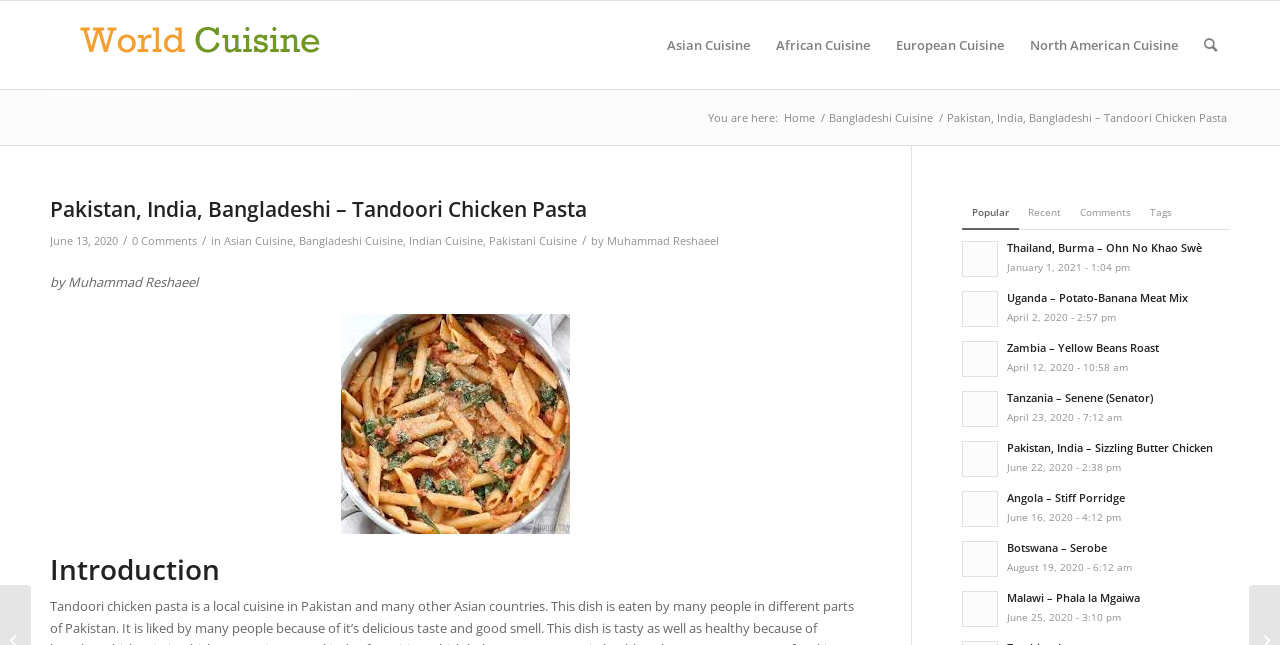Please identify and generate the text content of the webpage's main heading.

Pakistan, India, Bangladeshi – Tandoori Chicken Pasta